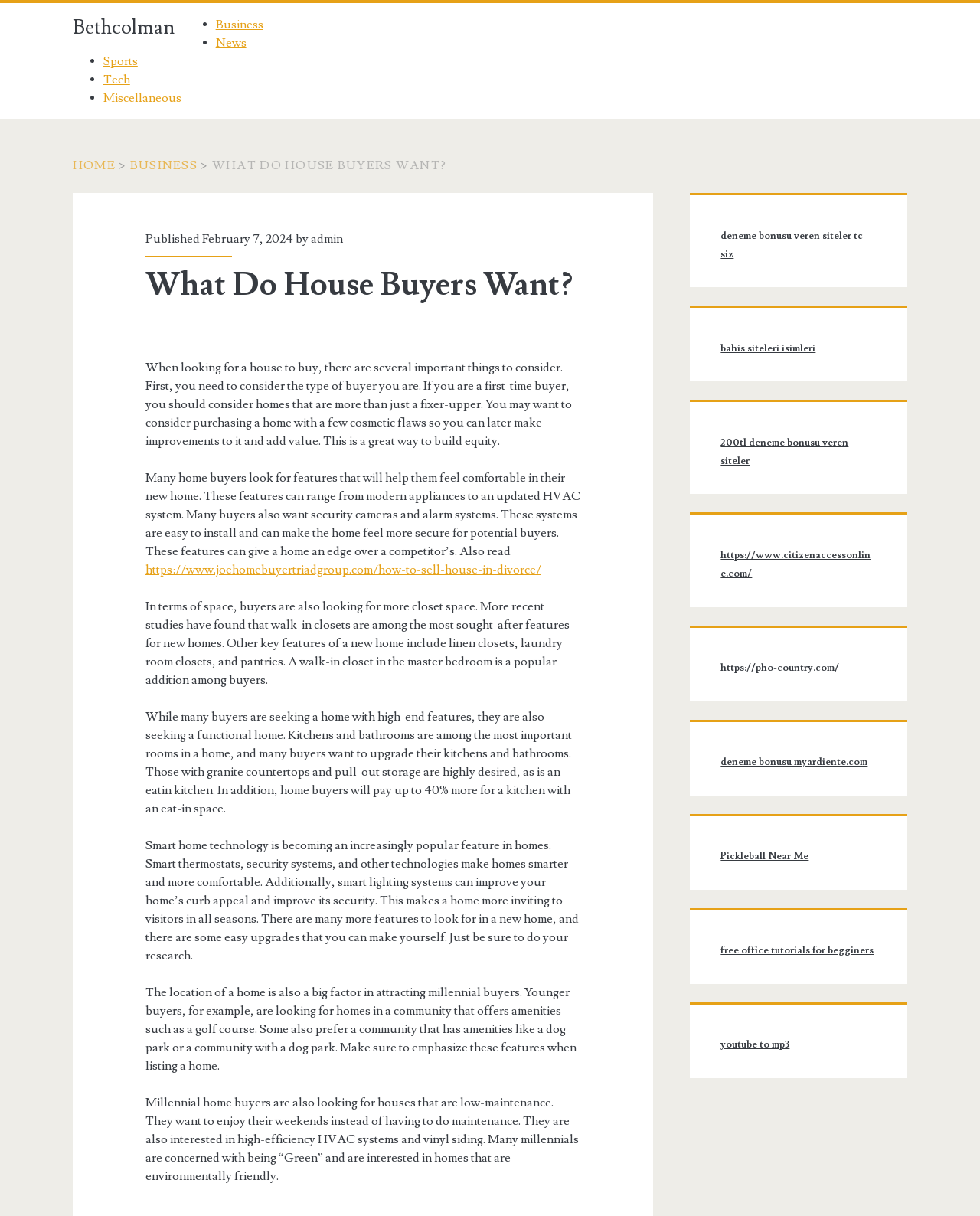What is a popular feature among buyers in a new home?
Please ensure your answer is as detailed and informative as possible.

The article states that walk-in closets are among the most sought-after features for new homes, and a walk-in closet in the master bedroom is a popular addition among buyers.